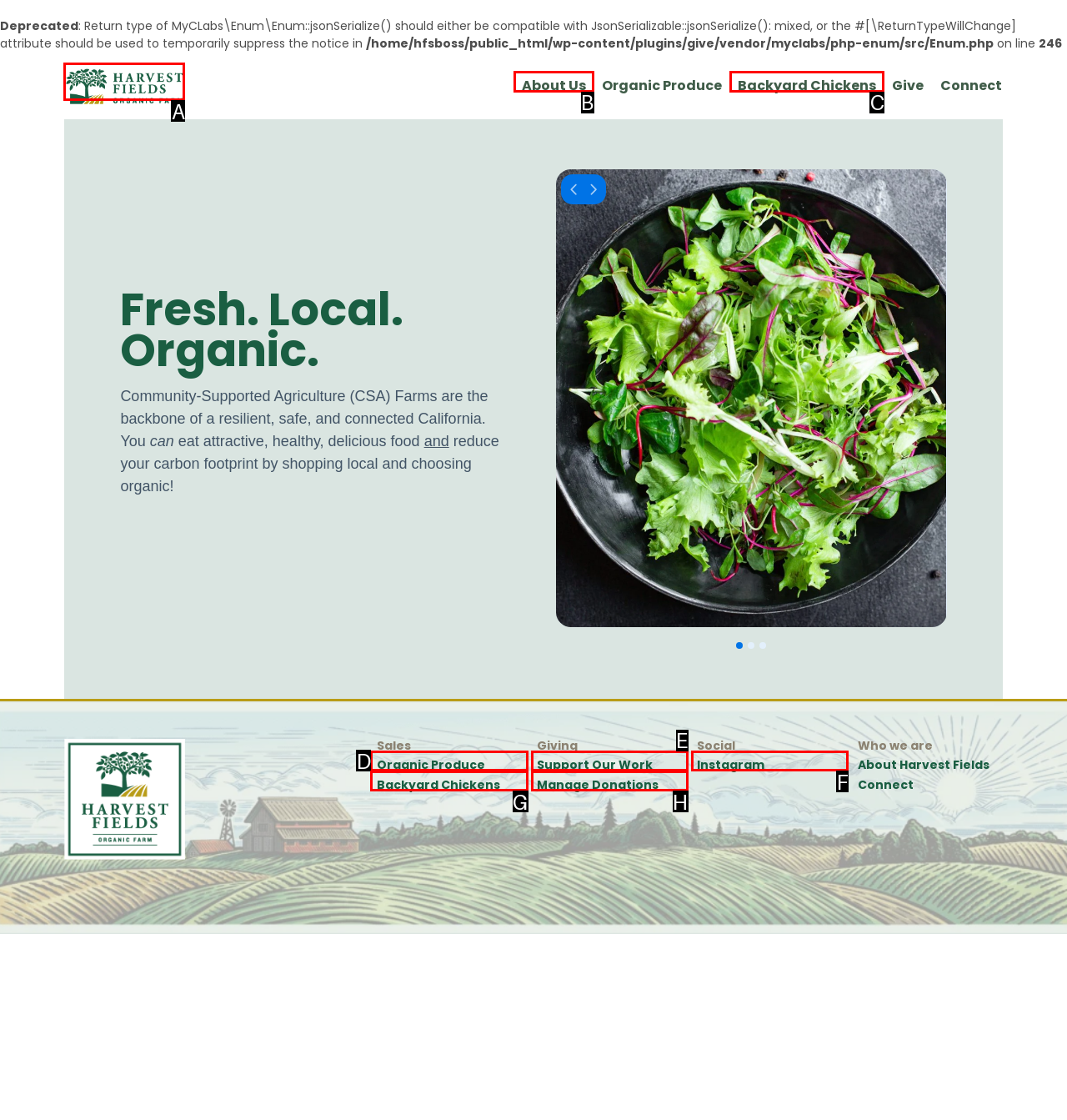Based on the given description: Support Our Work, determine which HTML element is the best match. Respond with the letter of the chosen option.

E